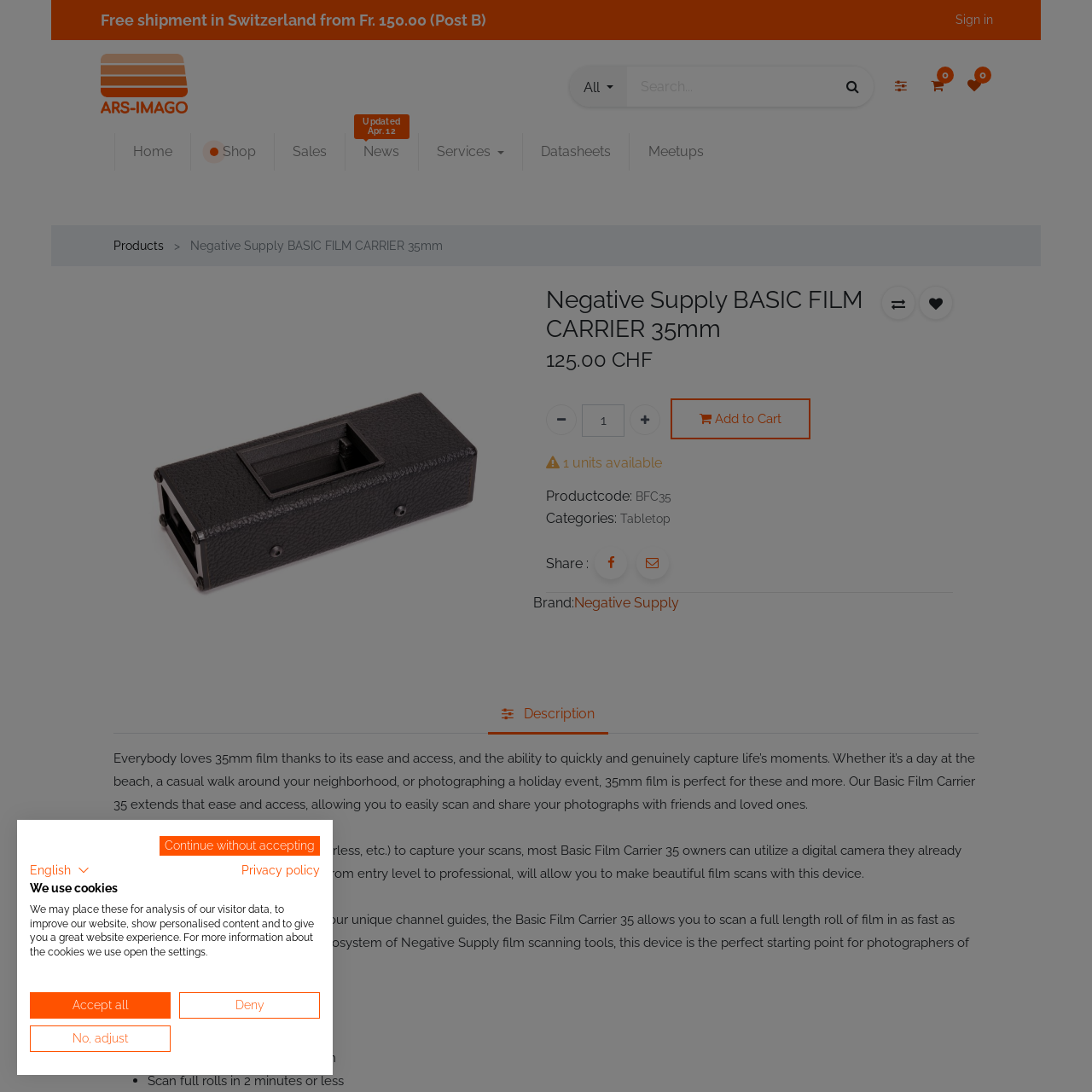Using the webpage screenshot, find the UI element described by MAIN PAGE. Provide the bounding box coordinates in the format (top-left x, top-left y, bottom-right x, bottom-right y), ensuring all values are floating point numbers between 0 and 1.

None